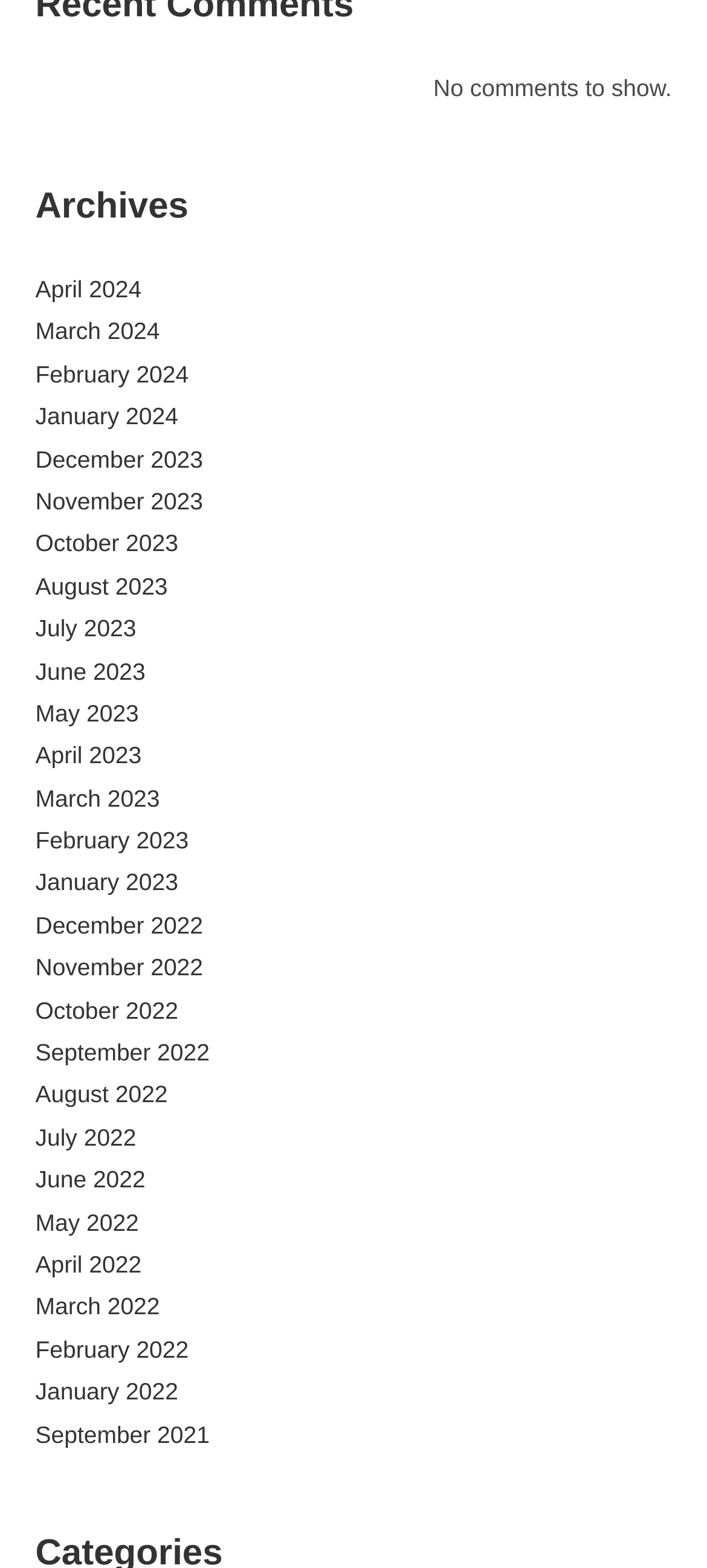Refer to the screenshot and answer the following question in detail:
How are the archives organized?

The webpage contains a list of links with month and year labels, such as 'April 2024', 'March 2024', and so on, indicating that the archives are organized by month and year.